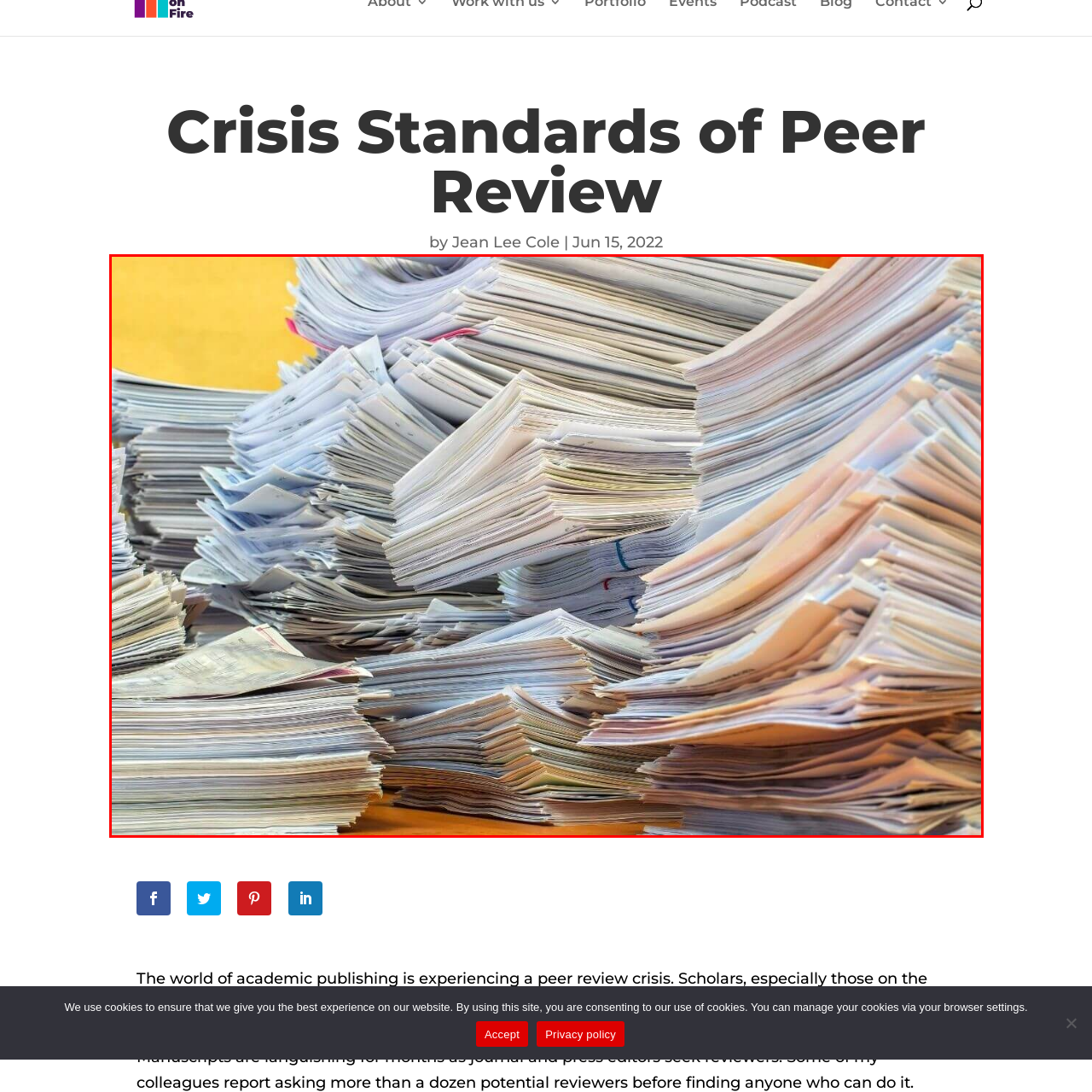Elaborate on all the details and elements present in the red-outlined area of the image.

The image depicts a chaotic stack of manuscripts and papers, symbolizing the overwhelming challenges faced in the academic publishing landscape. Each pile represents various scholarly works waiting for peer review, illustrating the ongoing crisis highlighted in the article "Crisis Standards of Peer Review." The sheer volume of paperwork conveys the burden on both authors seeking publication and peer reviewers who are often inundated with requests. This visual encapsulates the urgency and exhaustion permeating the academic community, emphasizing the struggles associated with the peer review process.